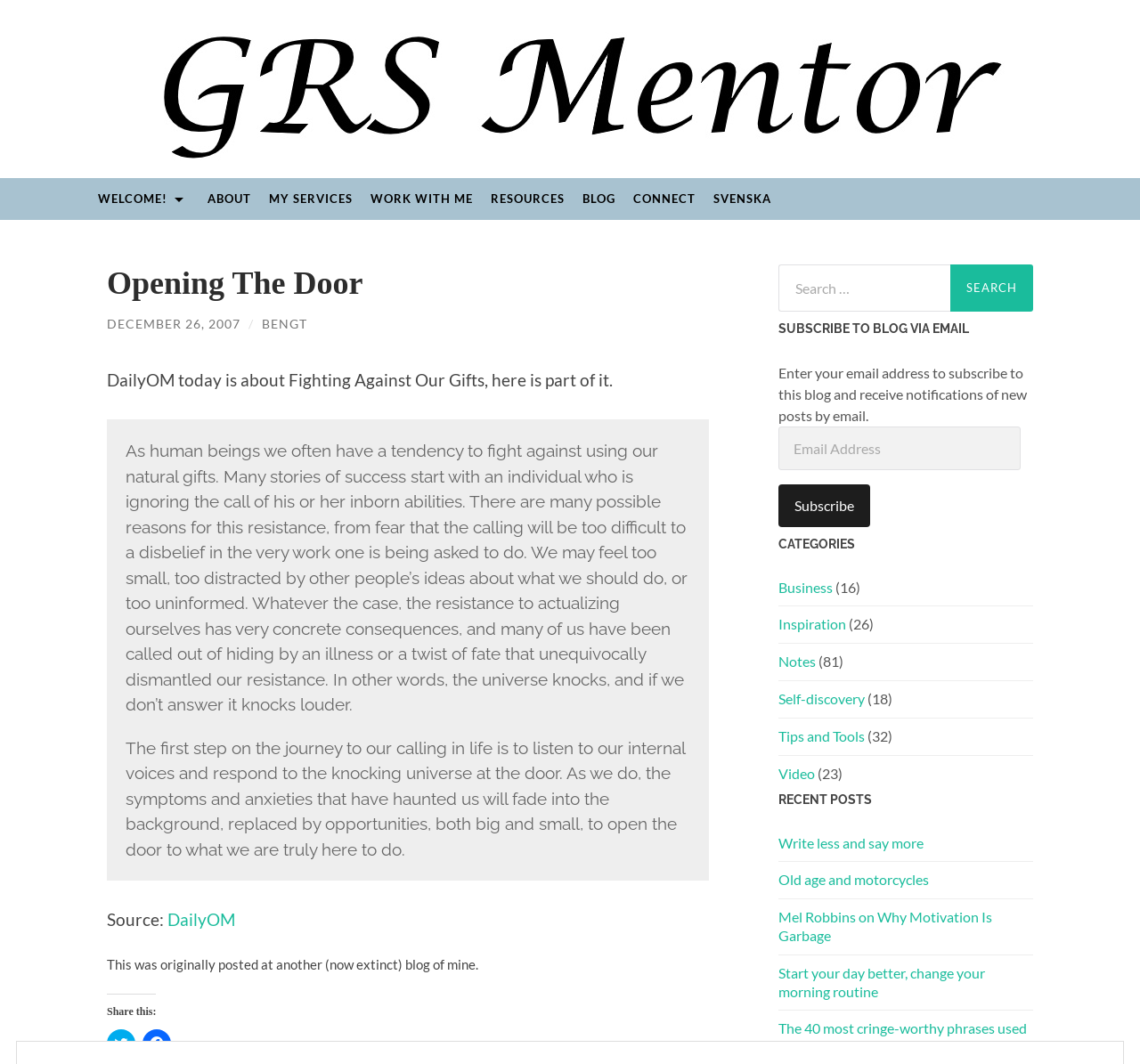Identify the bounding box coordinates of the element to click to follow this instruction: 'Read the 'Fighting Against Our Gifts' article'. Ensure the coordinates are four float values between 0 and 1, provided as [left, top, right, bottom].

[0.094, 0.347, 0.538, 0.366]